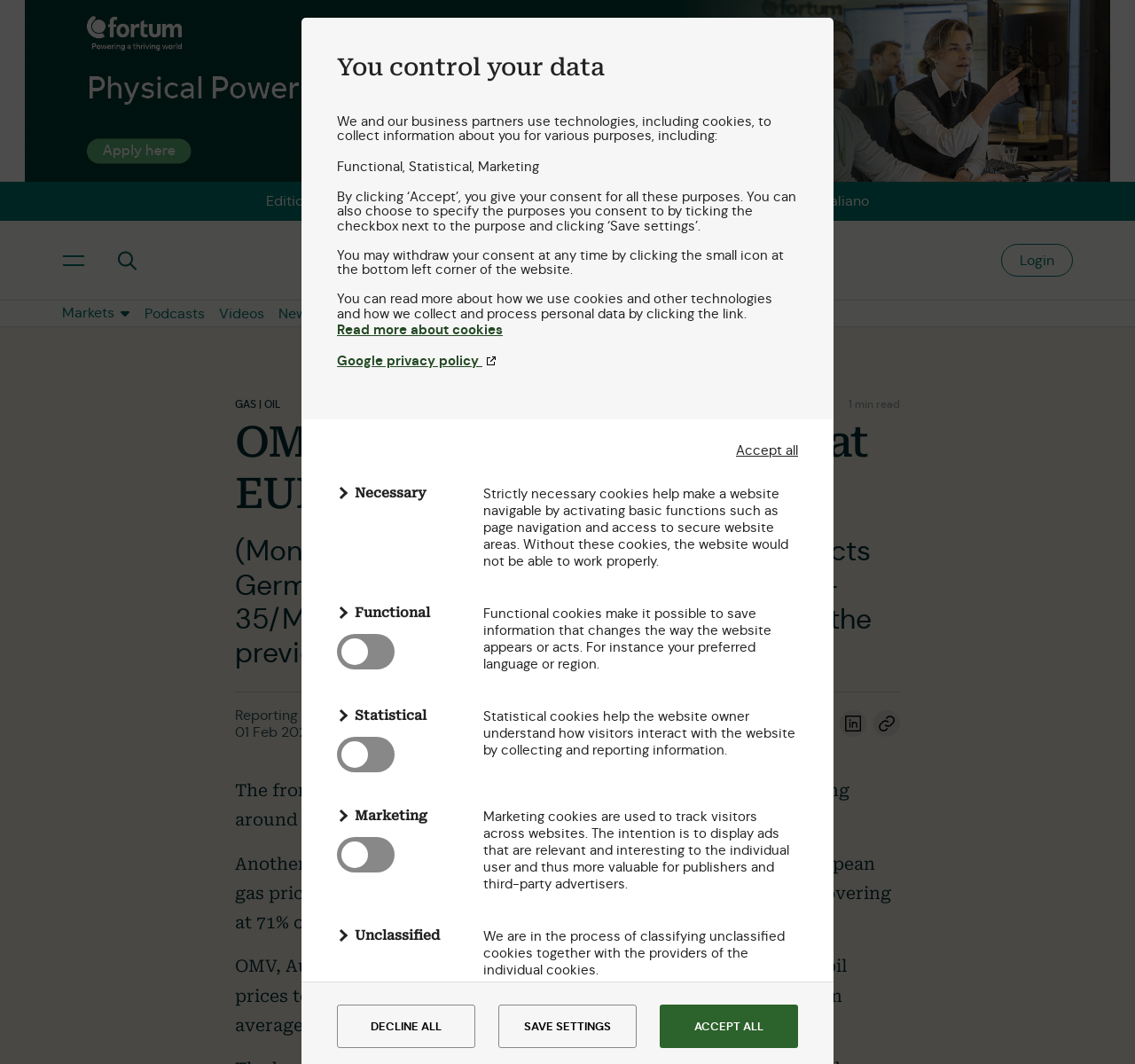Identify the bounding box for the described UI element: "Coal".

[0.055, 0.442, 0.087, 0.464]